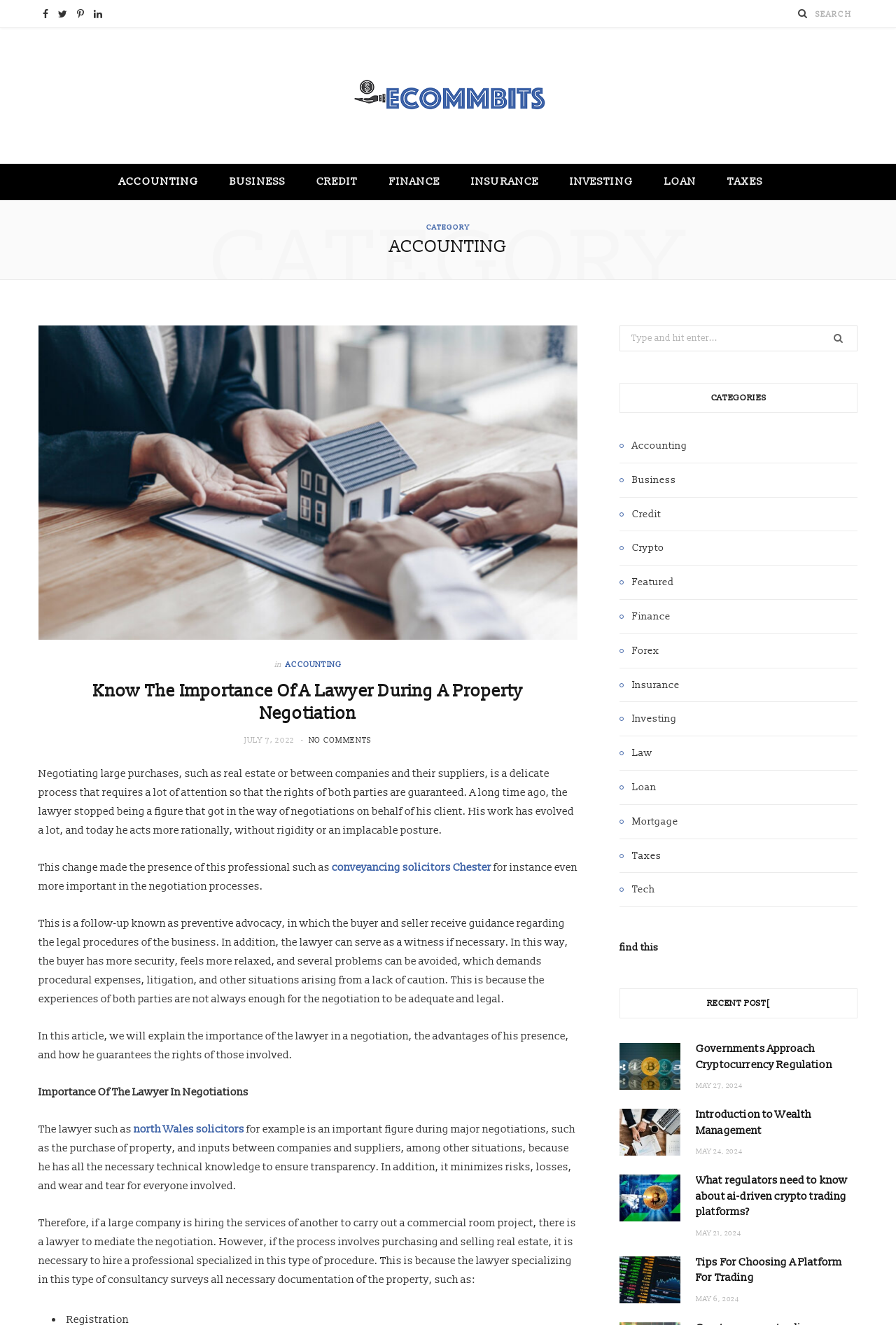How many recent posts are listed on the webpage?
Give a detailed response to the question by analyzing the screenshot.

The webpage lists four recent posts, each with a title, date, and link. These posts are listed under the 'RECENT POST' heading.